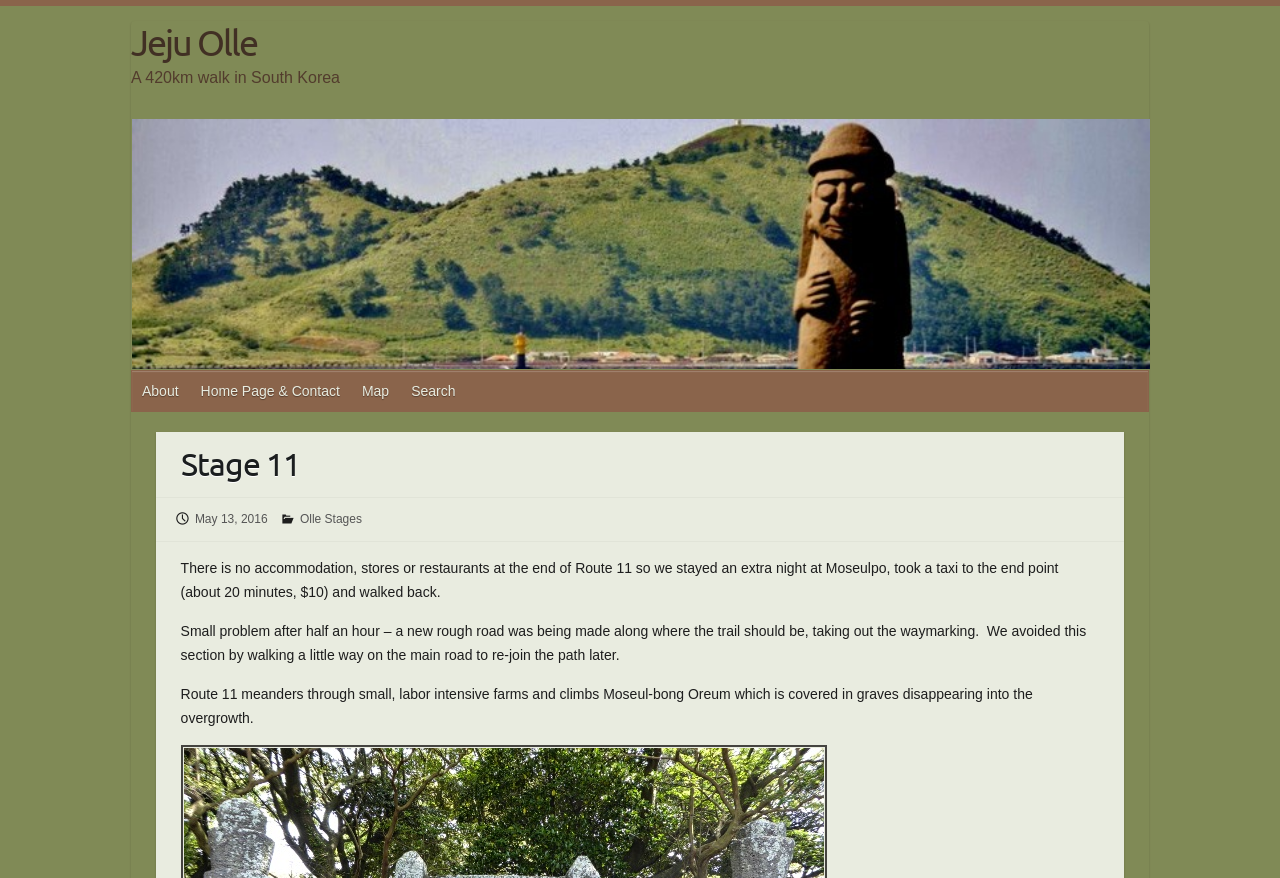Offer an extensive depiction of the webpage and its key elements.

The webpage is about Stage 11 of Jeju Olle, a 420km walk in South Korea. At the top, there is a heading with the title "Jeju Olle" and a link with the same name. Below it, there is a subheading that describes the walk. 

To the right of the title, there is a large image that takes up most of the width of the page. 

Below the image, there are five links in a row, including "About", "Home Page & Contact", "Map", and "Search". 

Further down, there is a header with the title "Stage 11". Below it, there are three links: "May 13, 2016", "Olle Stages", and a timestamp. 

The main content of the page consists of three paragraphs of text. The first paragraph describes the accommodation and transportation options at the end of Route 11. The second paragraph talks about a problem encountered during the walk, where a new rough road was being built, and how it was avoided. The third paragraph describes the scenery along Route 11, including small farms and a mountain covered in graves.